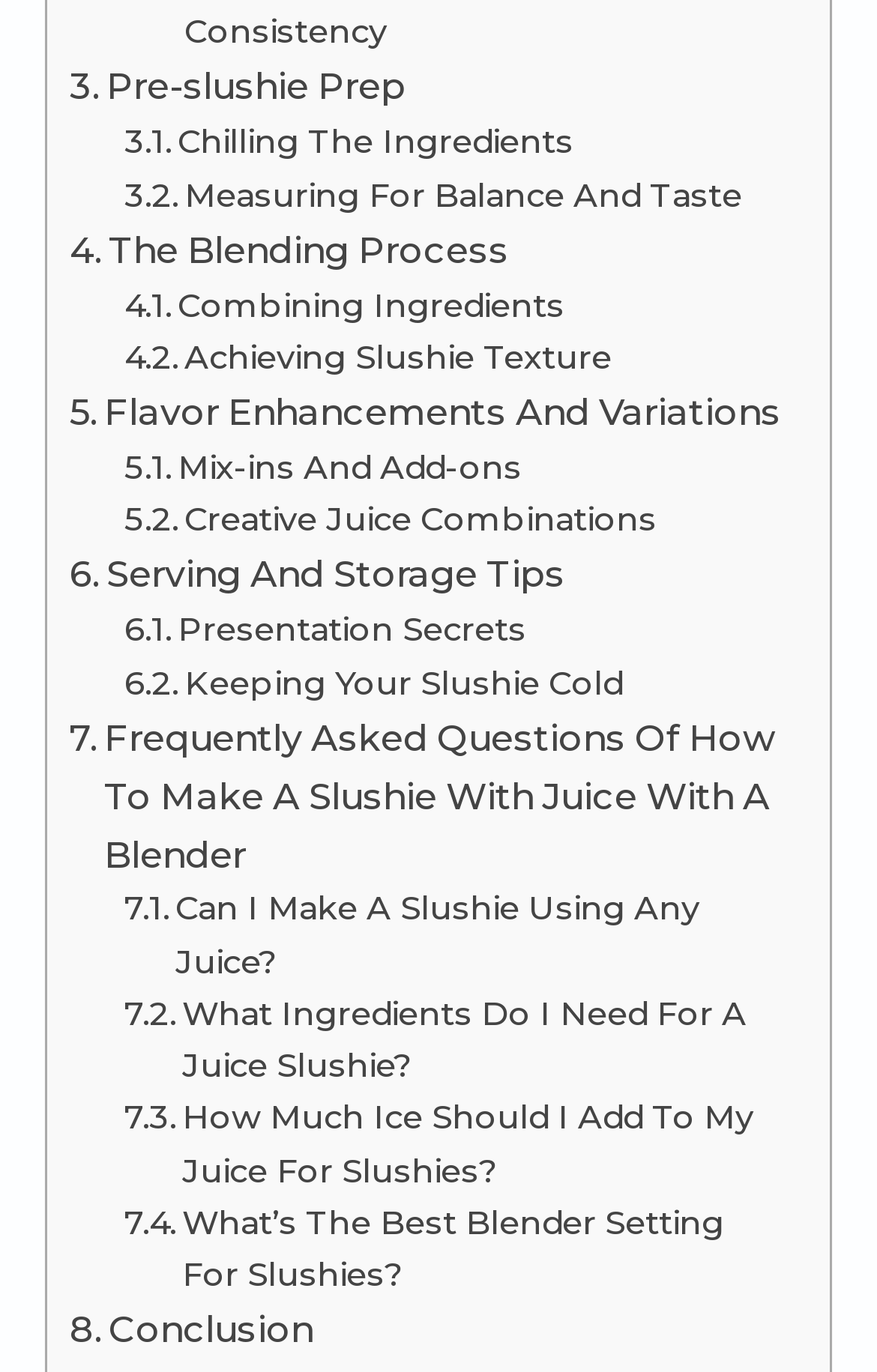Answer the question below with a single word or a brief phrase: 
What is the last step in making a slushie?

Conclusion